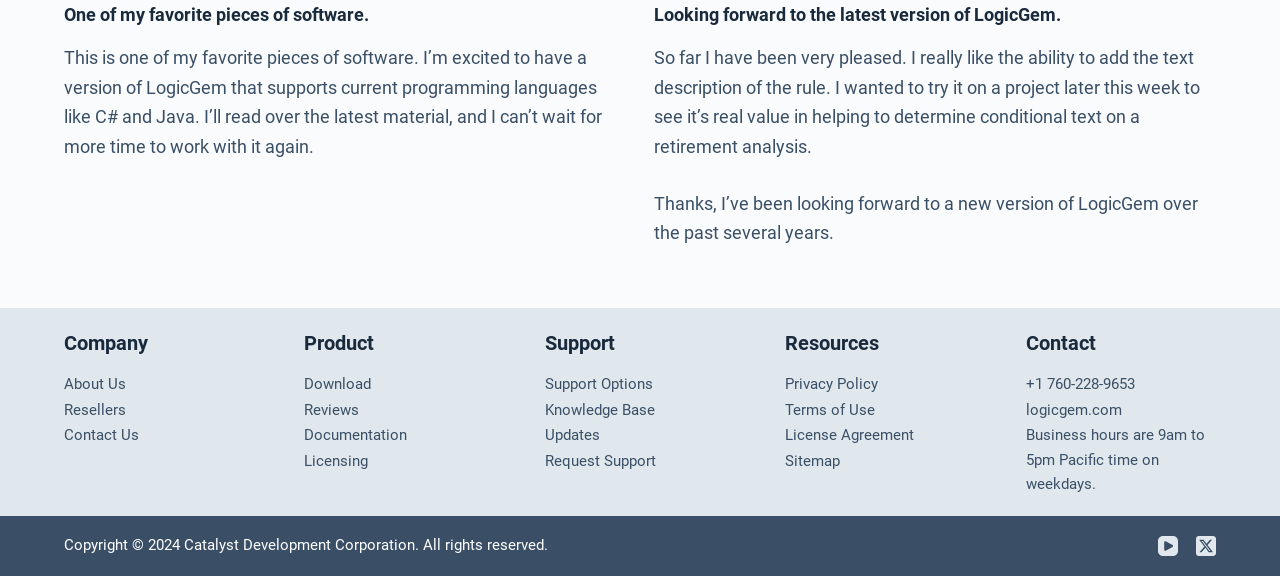Please locate the bounding box coordinates of the element that needs to be clicked to achieve the following instruction: "Enter company name in the text box". The coordinates should be four float numbers between 0 and 1, i.e., [left, top, right, bottom].

None